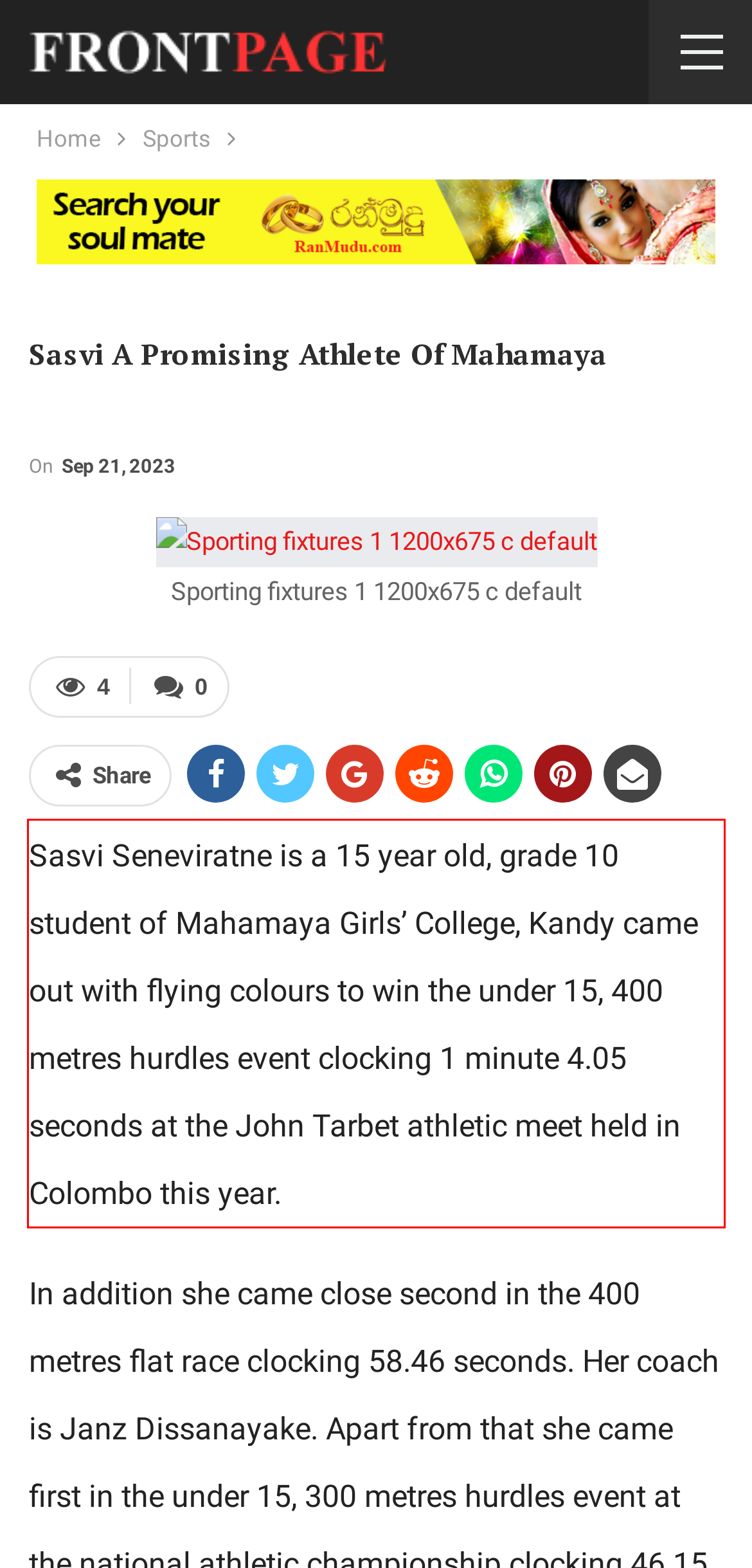Using OCR, extract the text content found within the red bounding box in the given webpage screenshot.

Sasvi Seneviratne is a 15 year old, grade 10 student of Mahamaya Girls’ College, Kandy came out with flying colours to win the under 15, 400 metres hurdles event clocking 1 minute 4.05 seconds at the John Tarbet athletic meet held in Colombo this year.